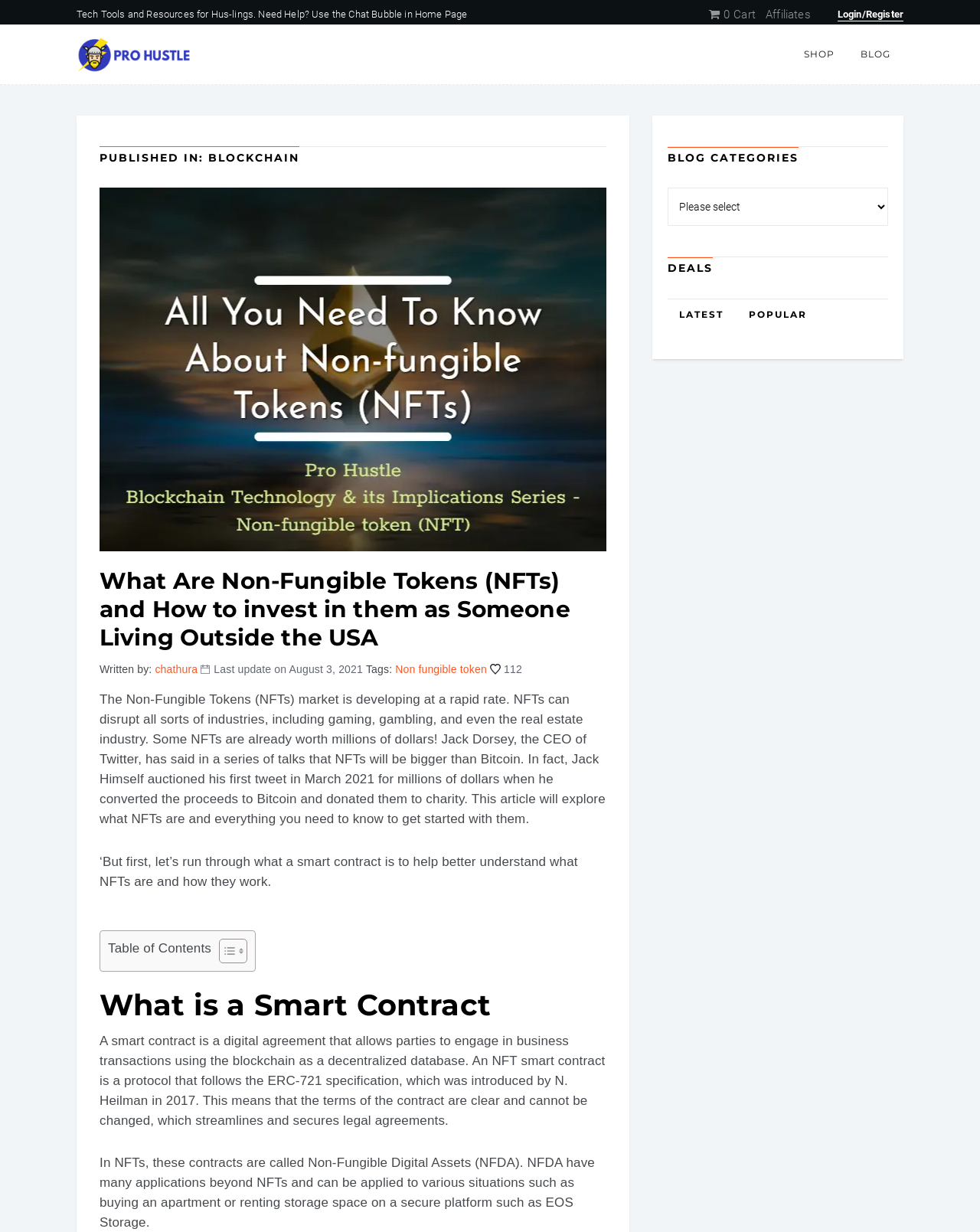Identify the main heading of the webpage and provide its text content.

What Are Non-Fungible Tokens (NFTs) and How to invest in them as Someone Living Outside the USA